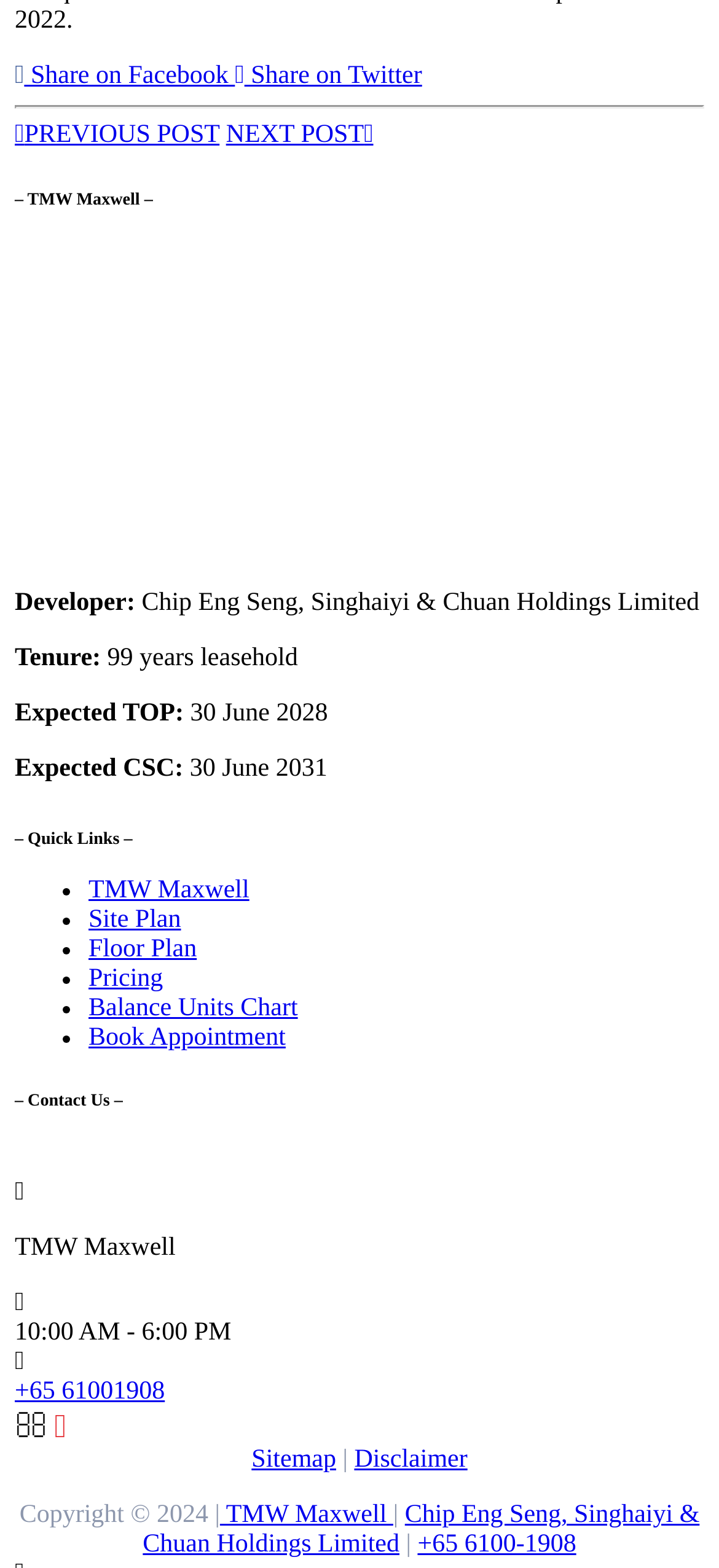Locate the bounding box coordinates of the segment that needs to be clicked to meet this instruction: "Book an appointment".

[0.123, 0.653, 0.397, 0.67]